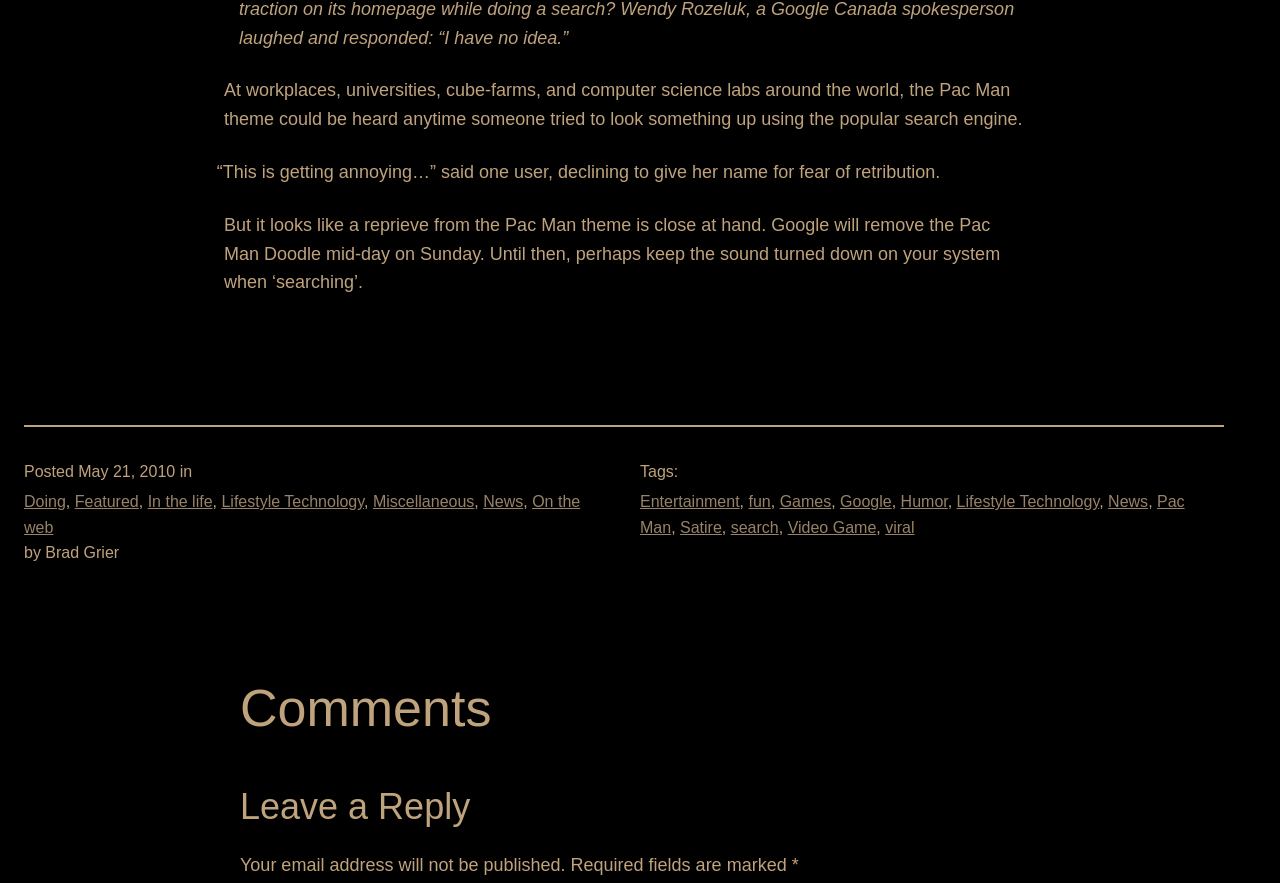Provide a brief response to the question below using a single word or phrase: 
When will the Pac Man Doodle be removed?

Sunday